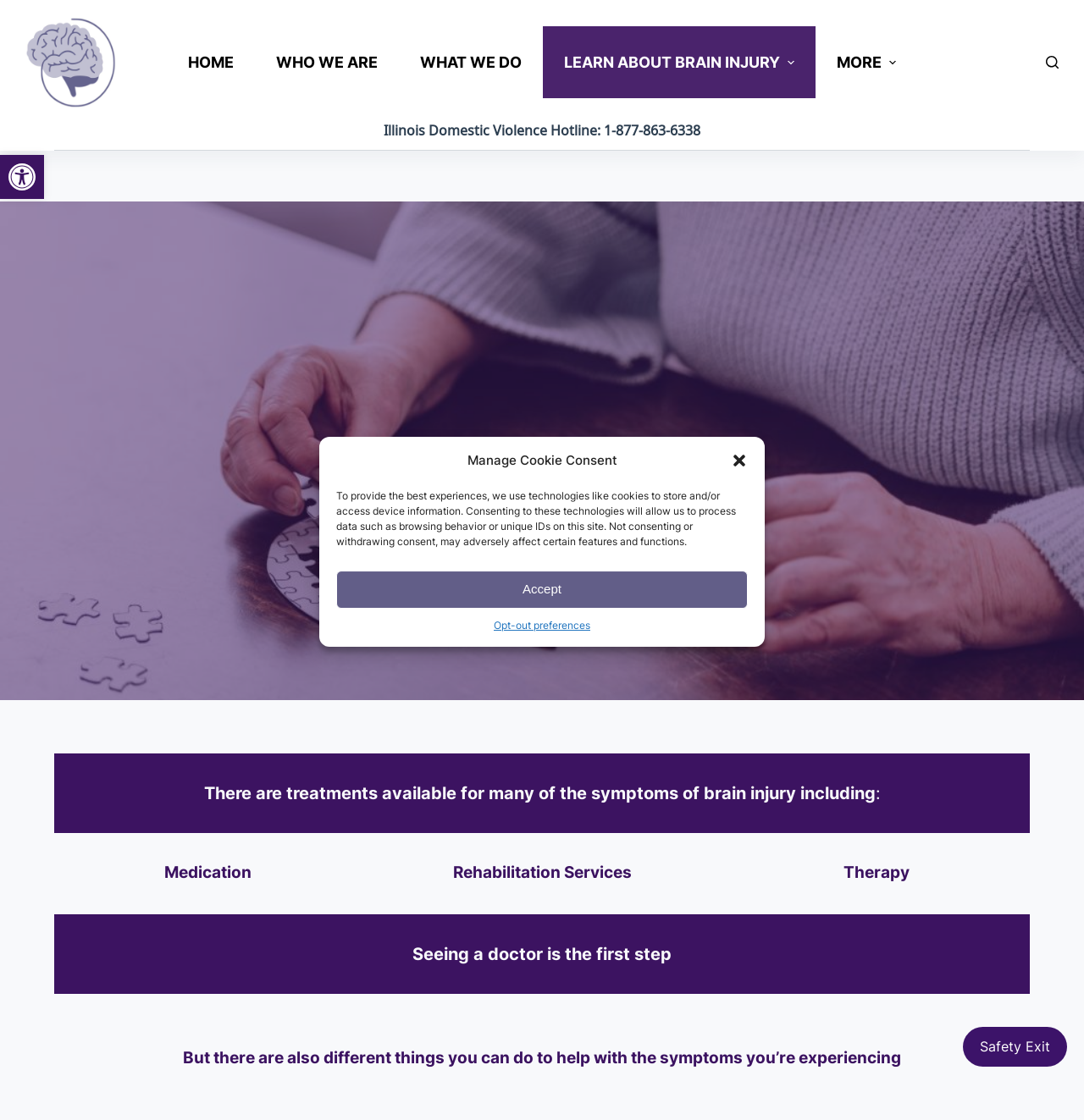Using the description: "Open toolbar Accessibility Tools", identify the bounding box of the corresponding UI element in the screenshot.

[0.0, 0.138, 0.041, 0.178]